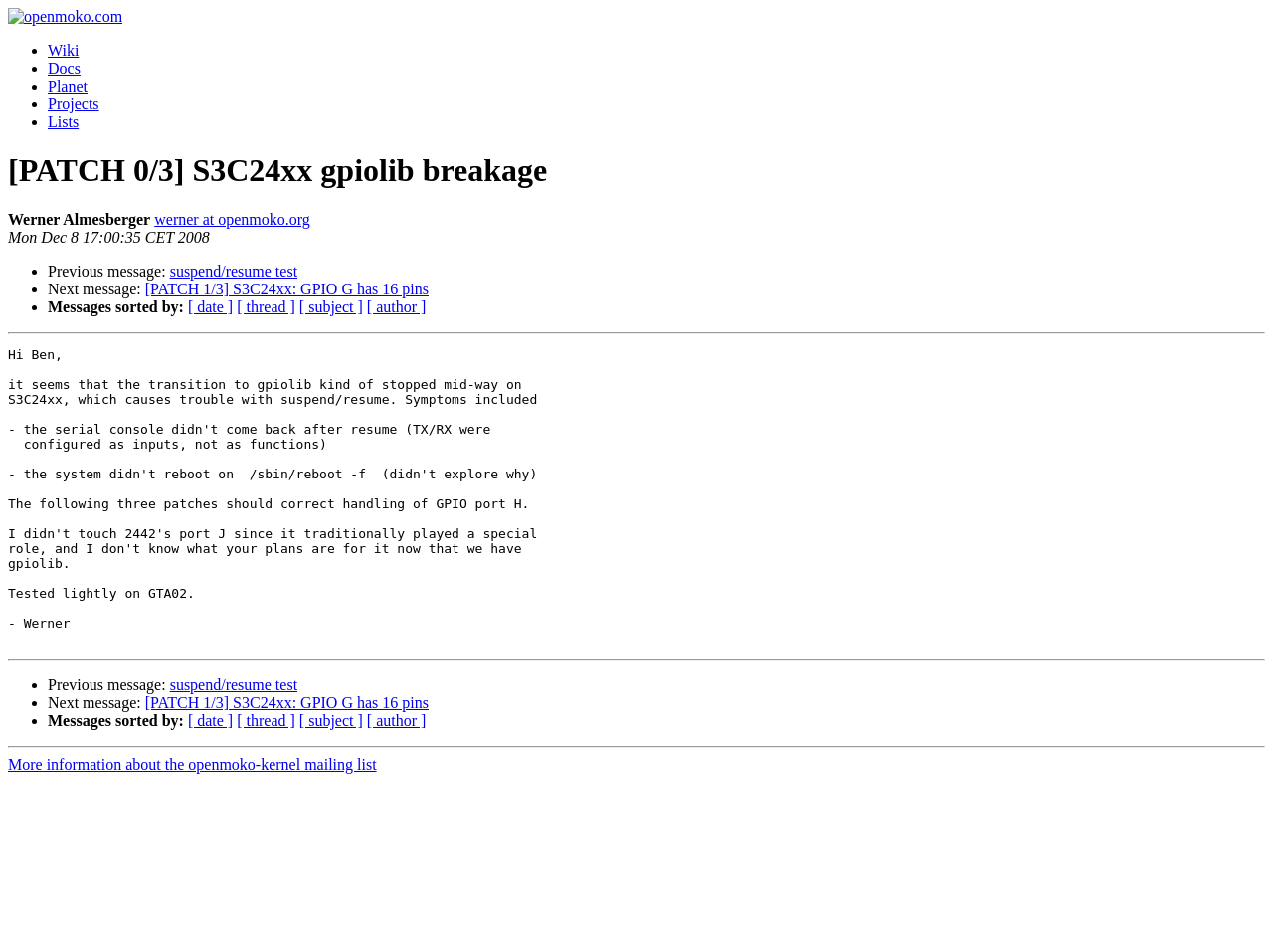Analyze the image and deliver a detailed answer to the question: What is the website about?

Based on the links and text on the webpage, it appears to be related to Openmoko, an open-source mobile phone platform. The links to 'Wiki', 'Docs', 'Planet', 'Projects', and 'Lists' suggest that the website is a resource for Openmoko developers and users.